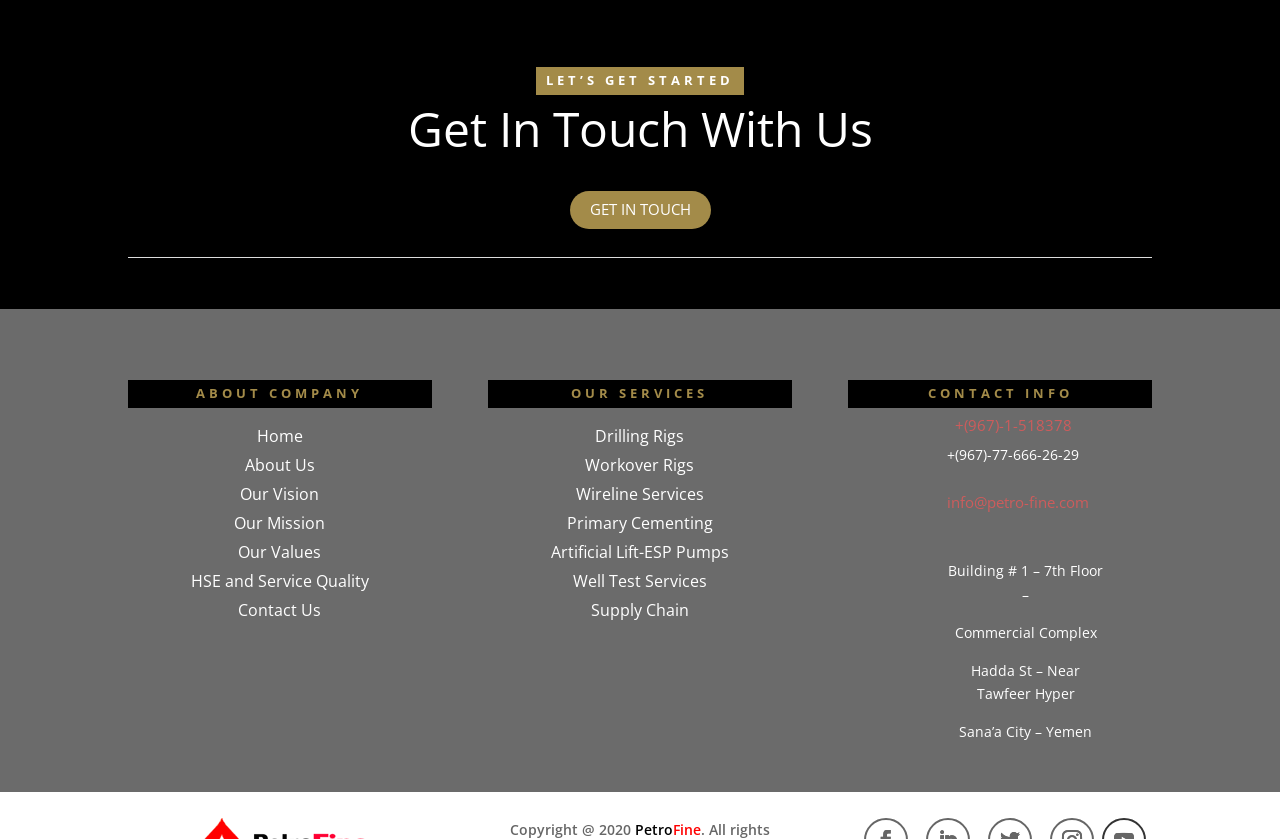Please identify the bounding box coordinates of the region to click in order to complete the given instruction: "Click on 'Drilling Rigs'". The coordinates should be four float numbers between 0 and 1, i.e., [left, top, right, bottom].

[0.453, 0.498, 0.547, 0.536]